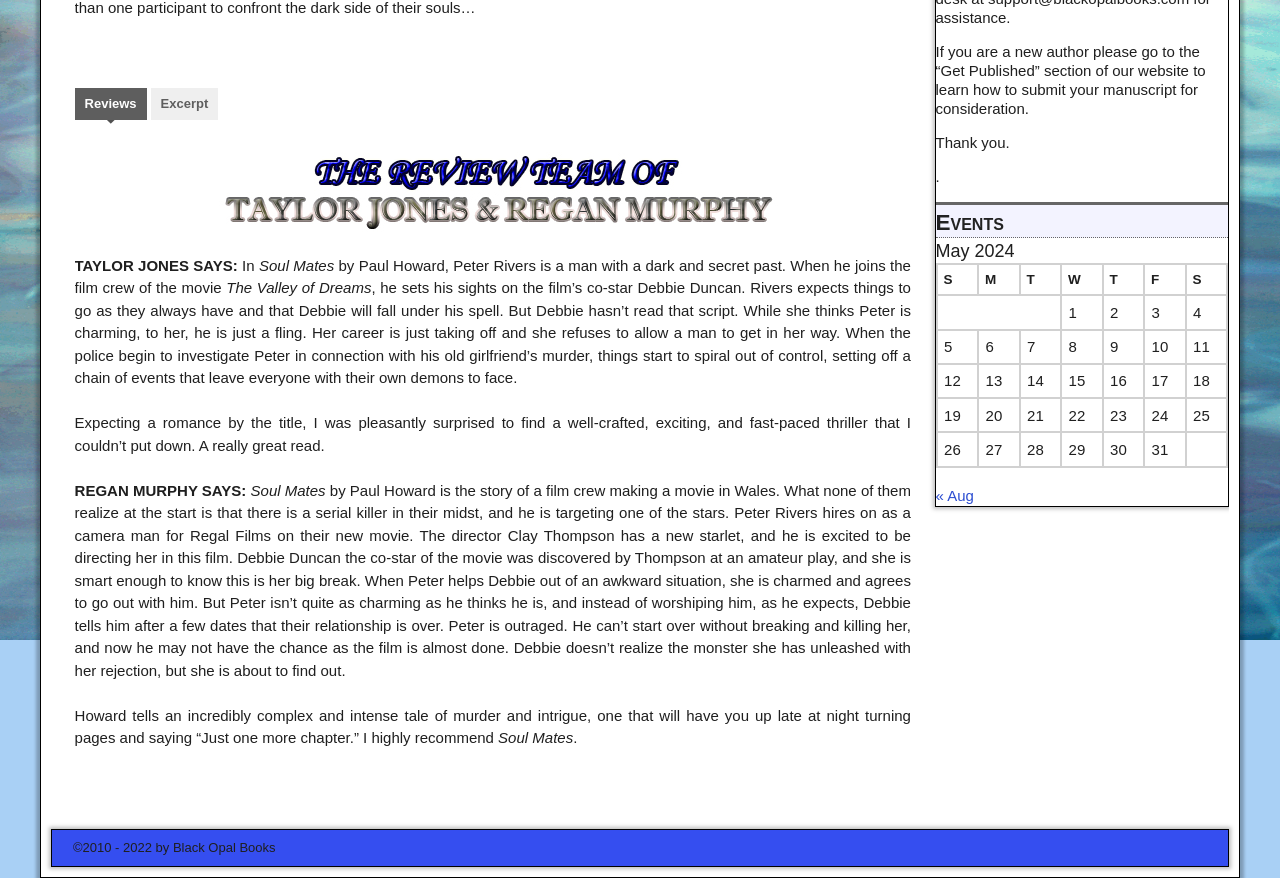Find the bounding box coordinates for the HTML element described as: "Read More". The coordinates should consist of four float values between 0 and 1, i.e., [left, top, right, bottom].

None